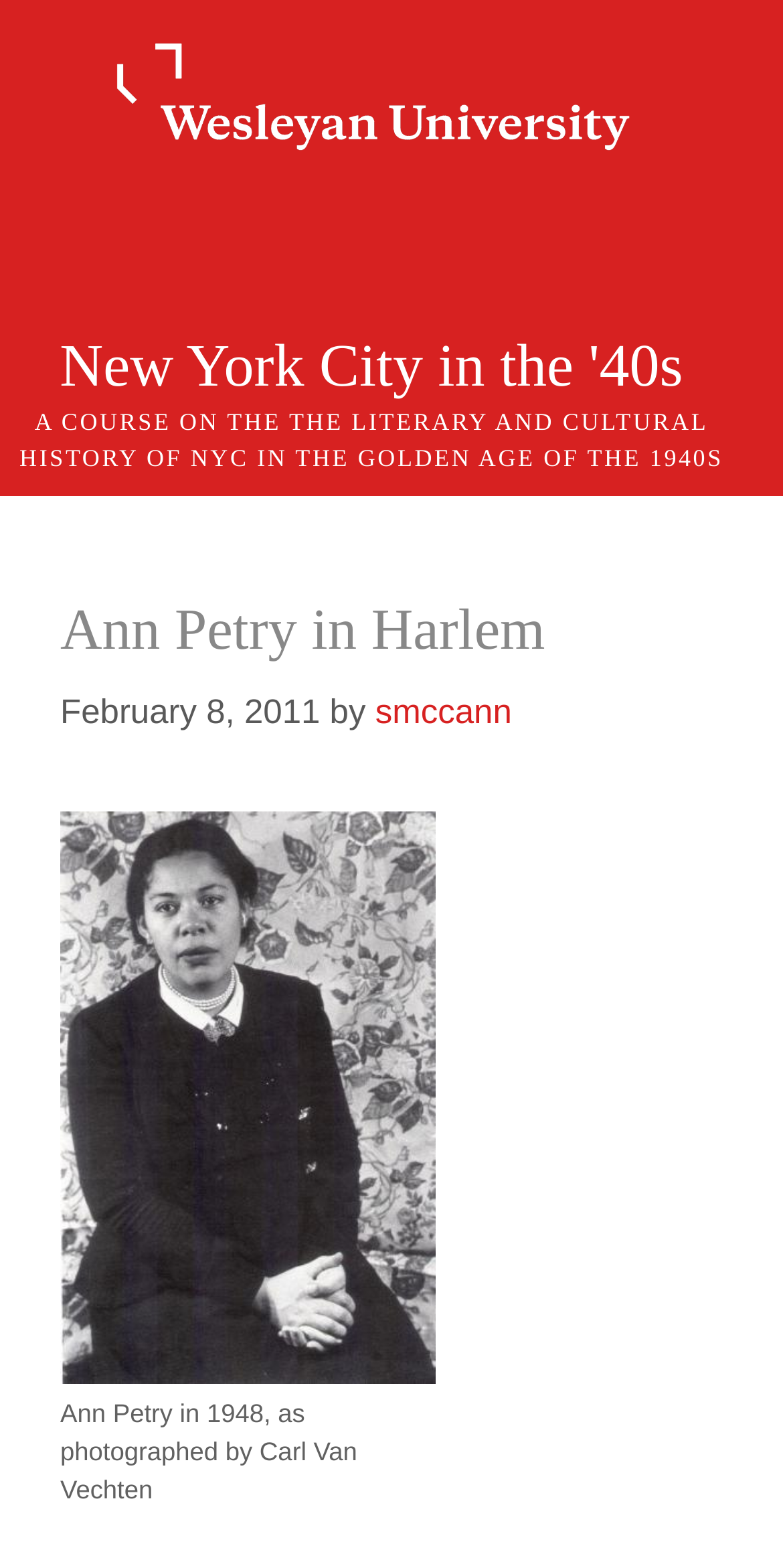Utilize the details in the image to give a detailed response to the question: Who photographed Ann Petry in 1948?

I found the photographer's name by looking at the Figcaption element with the text 'Ann Petry in 1948, as photographed by Carl Van Vechten' which is a child of the figure element.